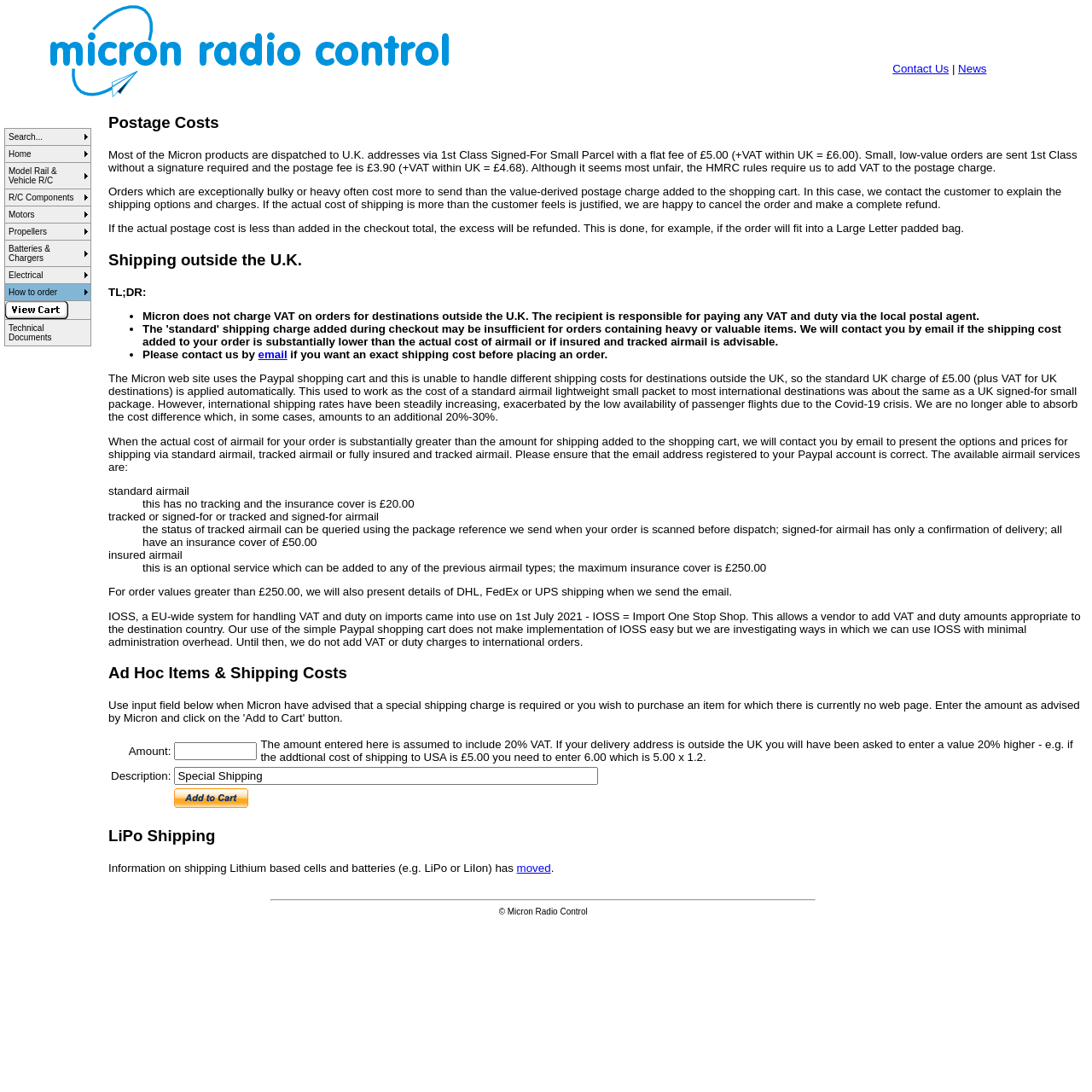Determine the bounding box coordinates of the clickable area required to perform the following instruction: "Explore Motors". The coordinates should be represented as four float numbers between 0 and 1: [left, top, right, bottom].

[0.005, 0.189, 0.083, 0.204]